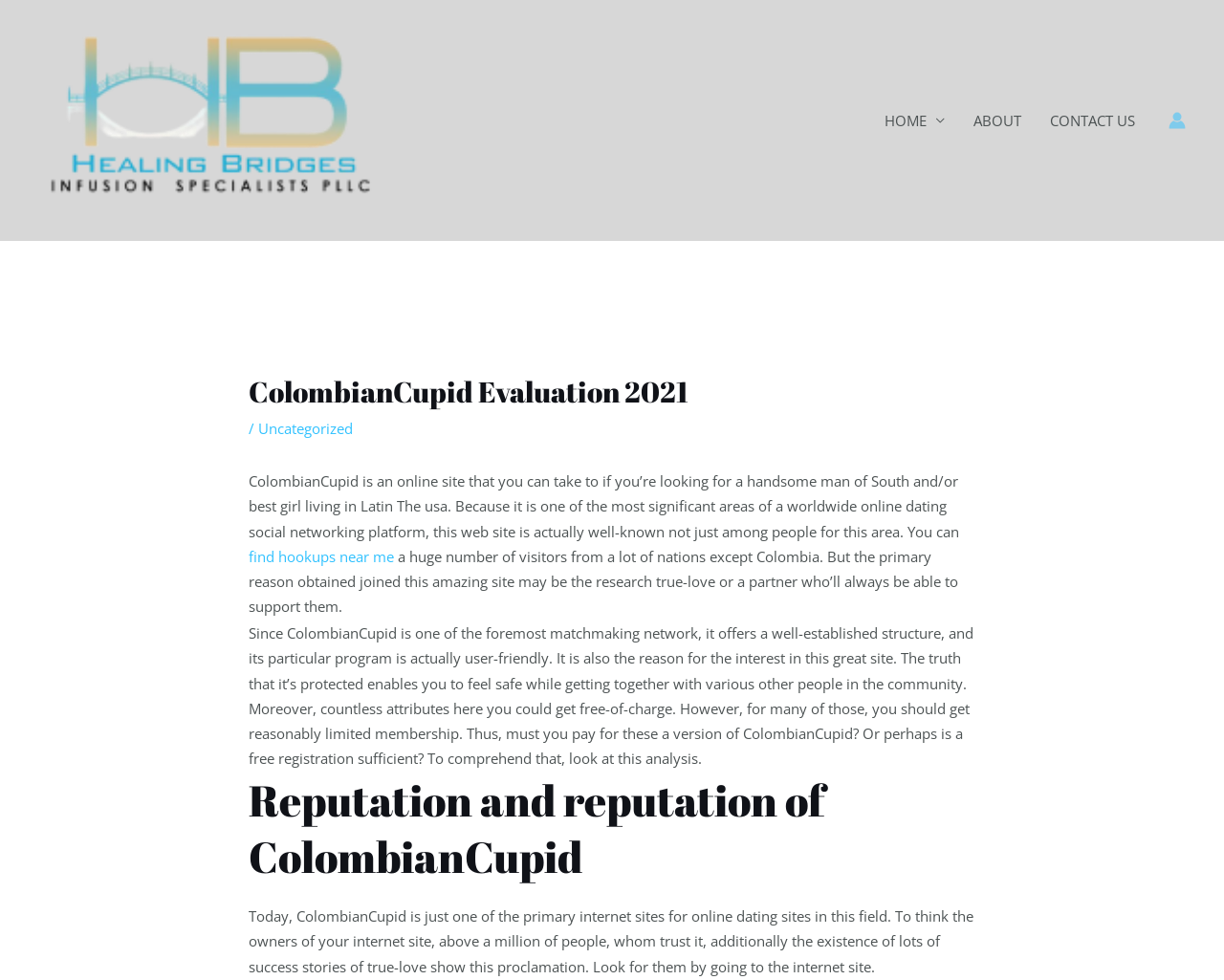Carefully examine the image and provide an in-depth answer to the question: What is the topic of the first heading?

The first heading on the webpage has the text 'ColombianCupid Evaluation 2021', which is also the title of the webpage. This heading is located near the top of the page, as indicated by its bounding box coordinates.